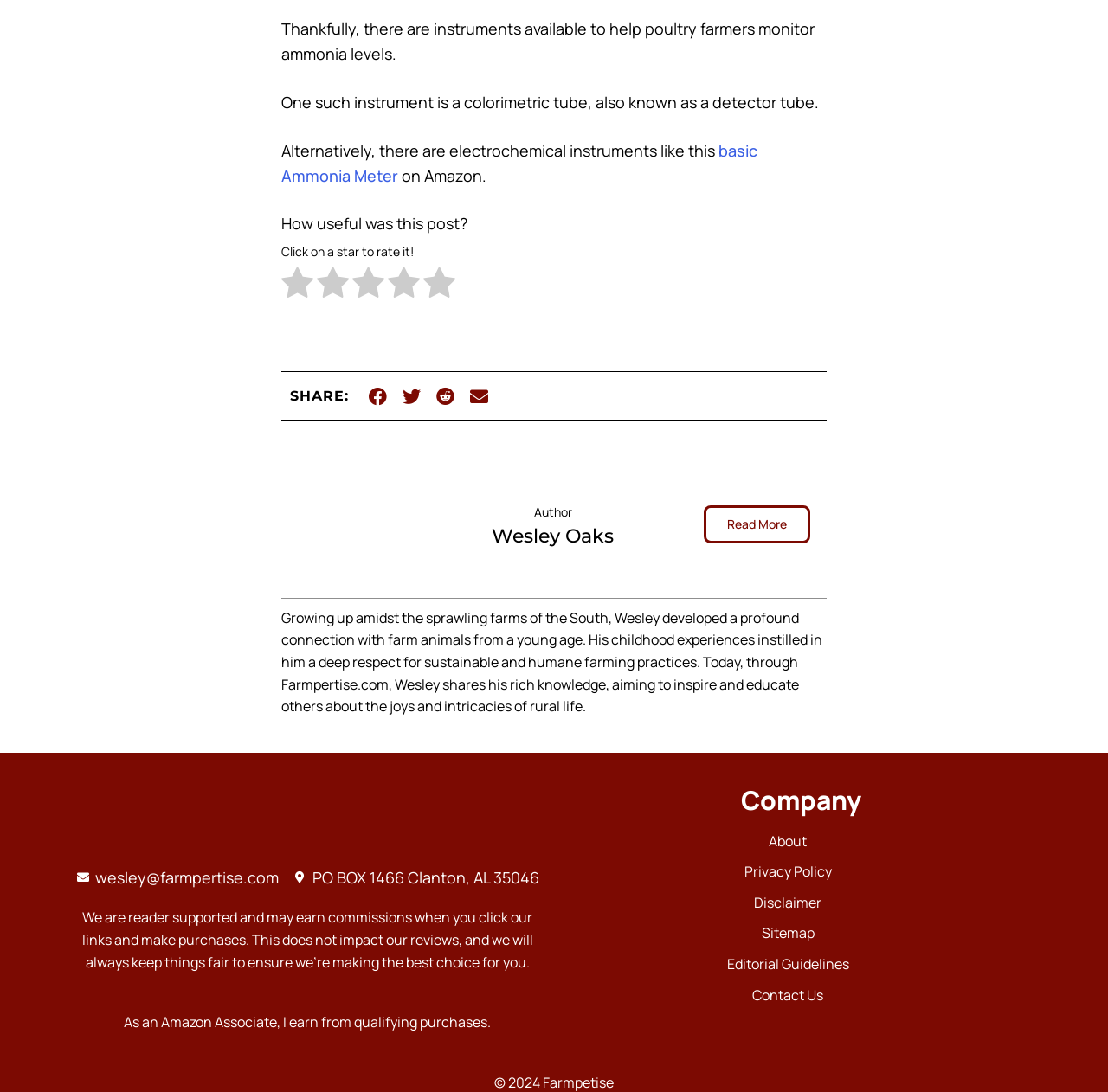Identify the bounding box coordinates of the element to click to follow this instruction: 'Contact Us'. Ensure the coordinates are four float values between 0 and 1, provided as [left, top, right, bottom].

[0.508, 0.901, 0.915, 0.922]